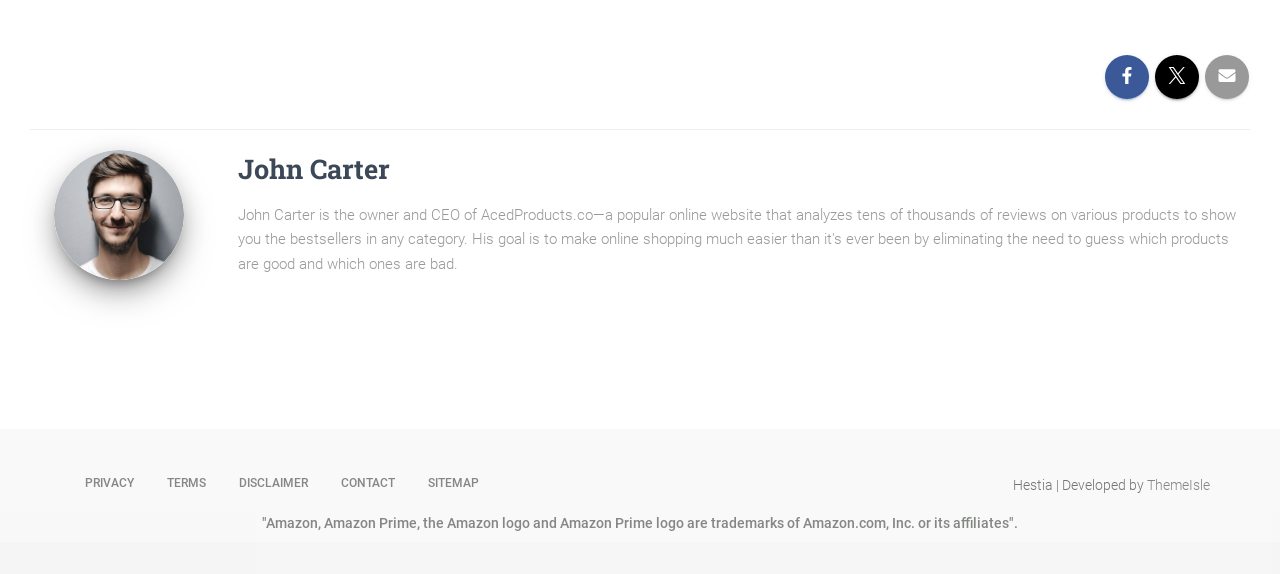Answer the question below using just one word or a short phrase: 
What is the trademark notice about?

Amazon trademarks